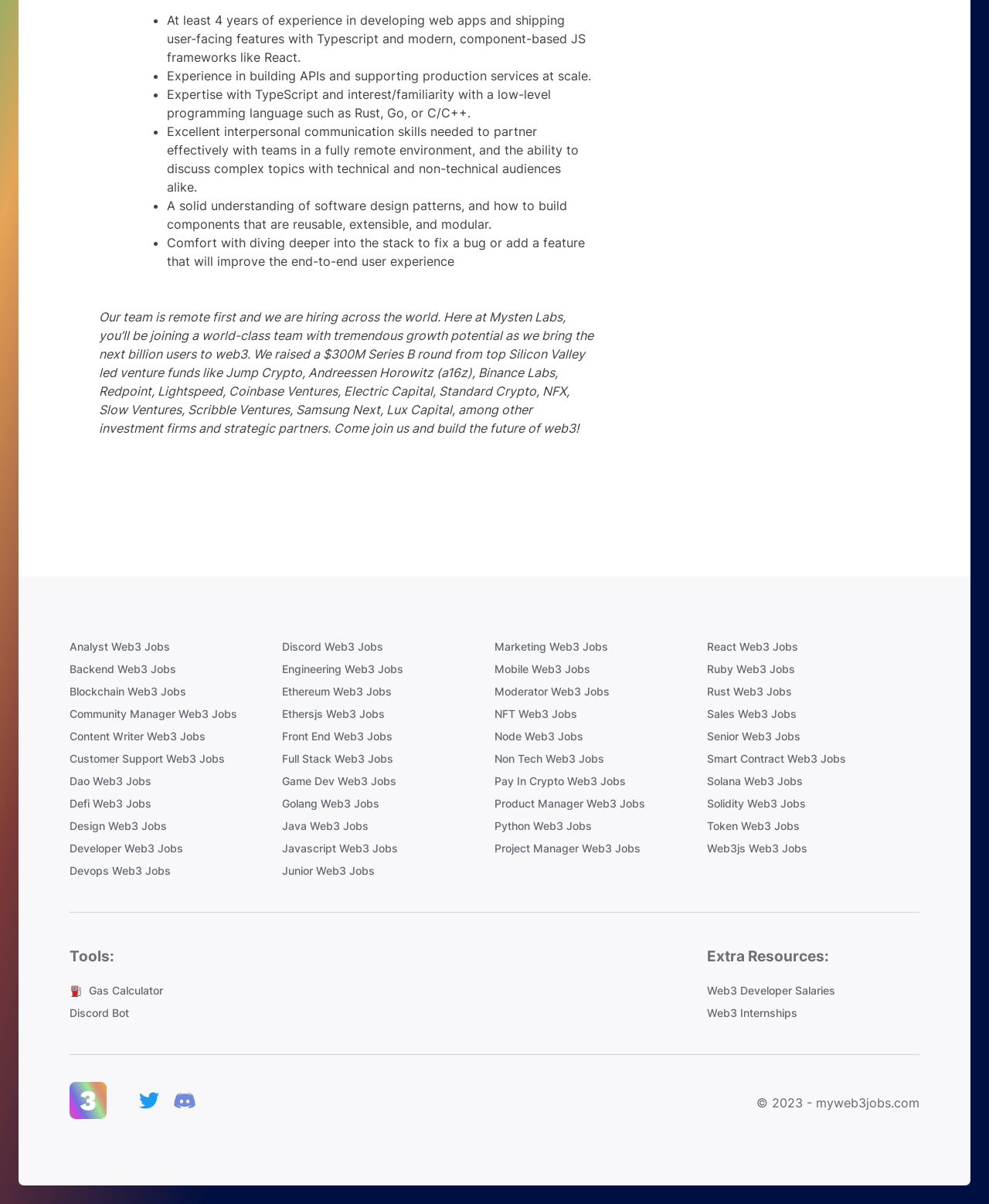Use one word or a short phrase to answer the question provided: 
What is the copyright year mentioned on the webpage?

2023